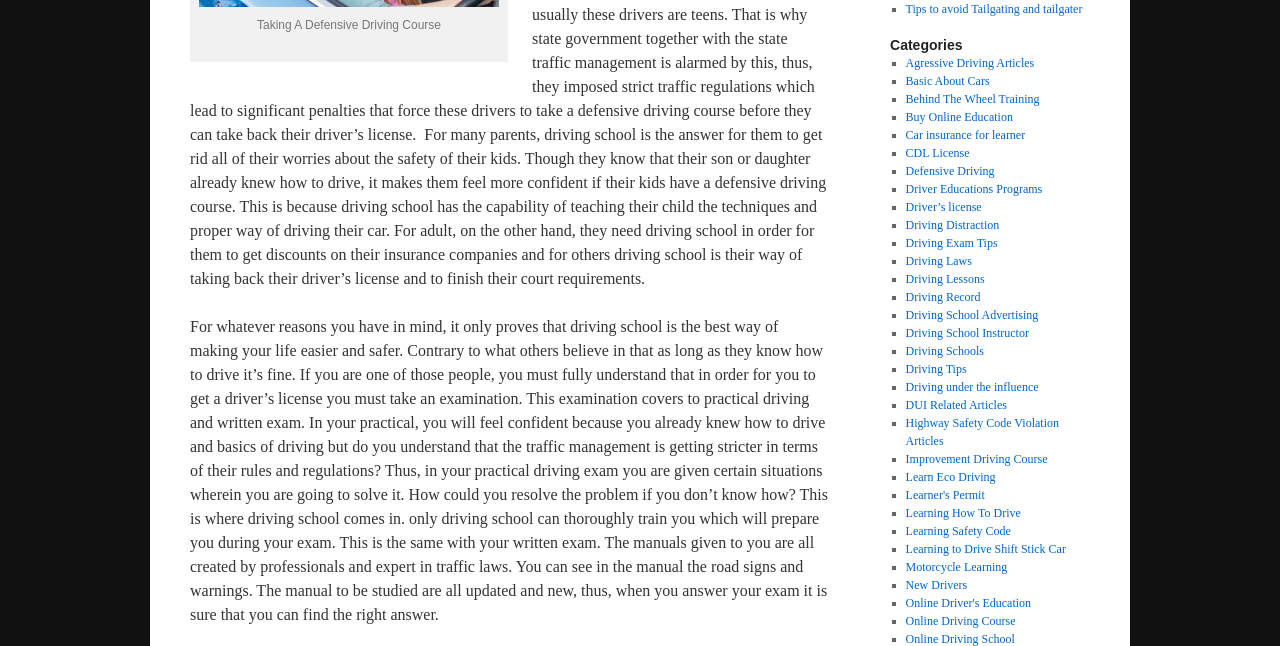Given the element description Highway Safety Code Violation Articles, identify the bounding box coordinates for the UI element on the webpage screenshot. The format should be (top-left x, top-left y, bottom-right x, bottom-right y), with values between 0 and 1.

[0.707, 0.644, 0.827, 0.693]